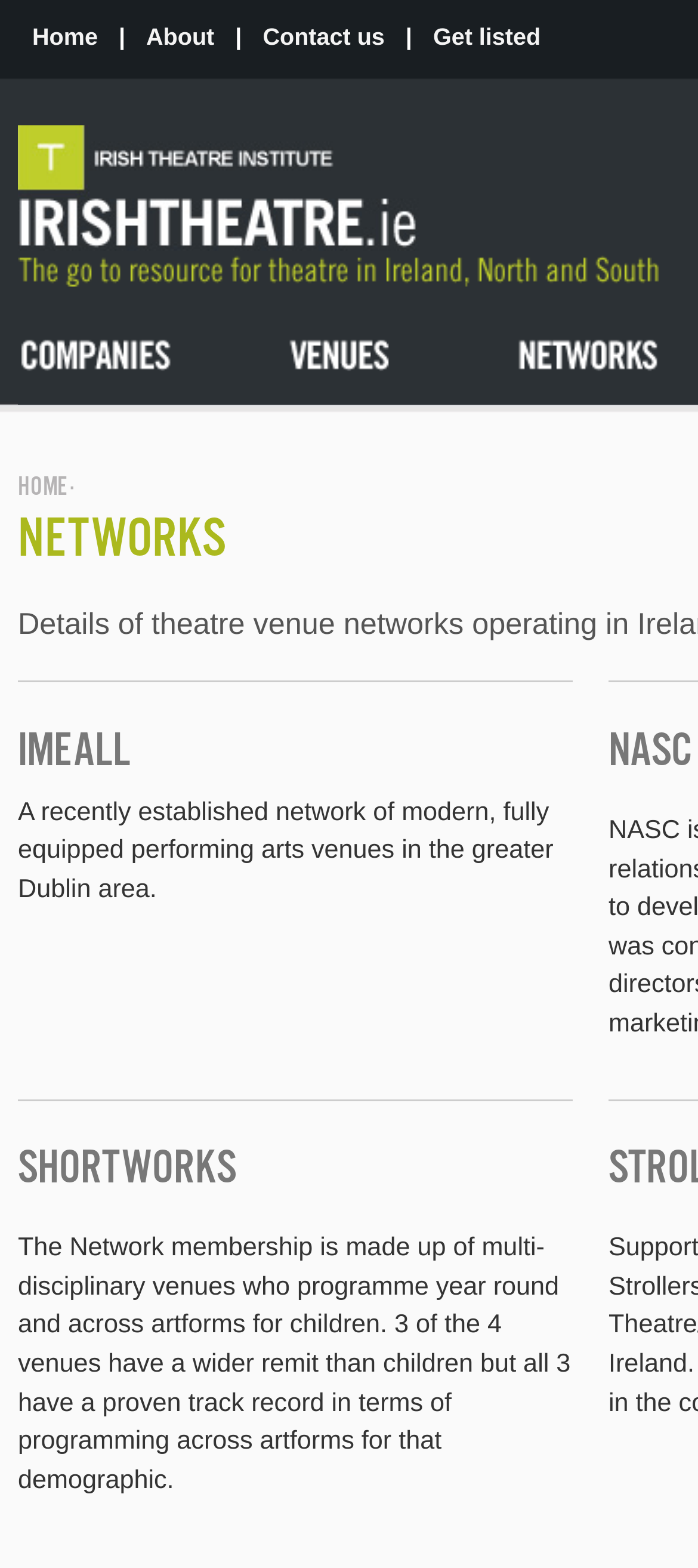Describe all significant elements and features of the webpage.

The webpage is a resource for theatre in Ireland, North and South. At the top, there is a navigation menu with five links: "Home", "About", "Contact us", and "Get listed", aligned horizontally from left to right. Below the navigation menu, there are two prominent links, "Companies" and "Venues", positioned side by side. 

Further down, there is another "HOME" link, followed by a separator. The main content of the webpage is divided into two sections, each with a heading. The first section is titled "IMEALL" and has a brief description of a network of modern, fully equipped performing arts venues in the greater Dublin area. The second section is titled "SHORTWORKS" and provides information about the Network membership, which consists of multi-disciplinary venues that programme year-round and across art forms for children.